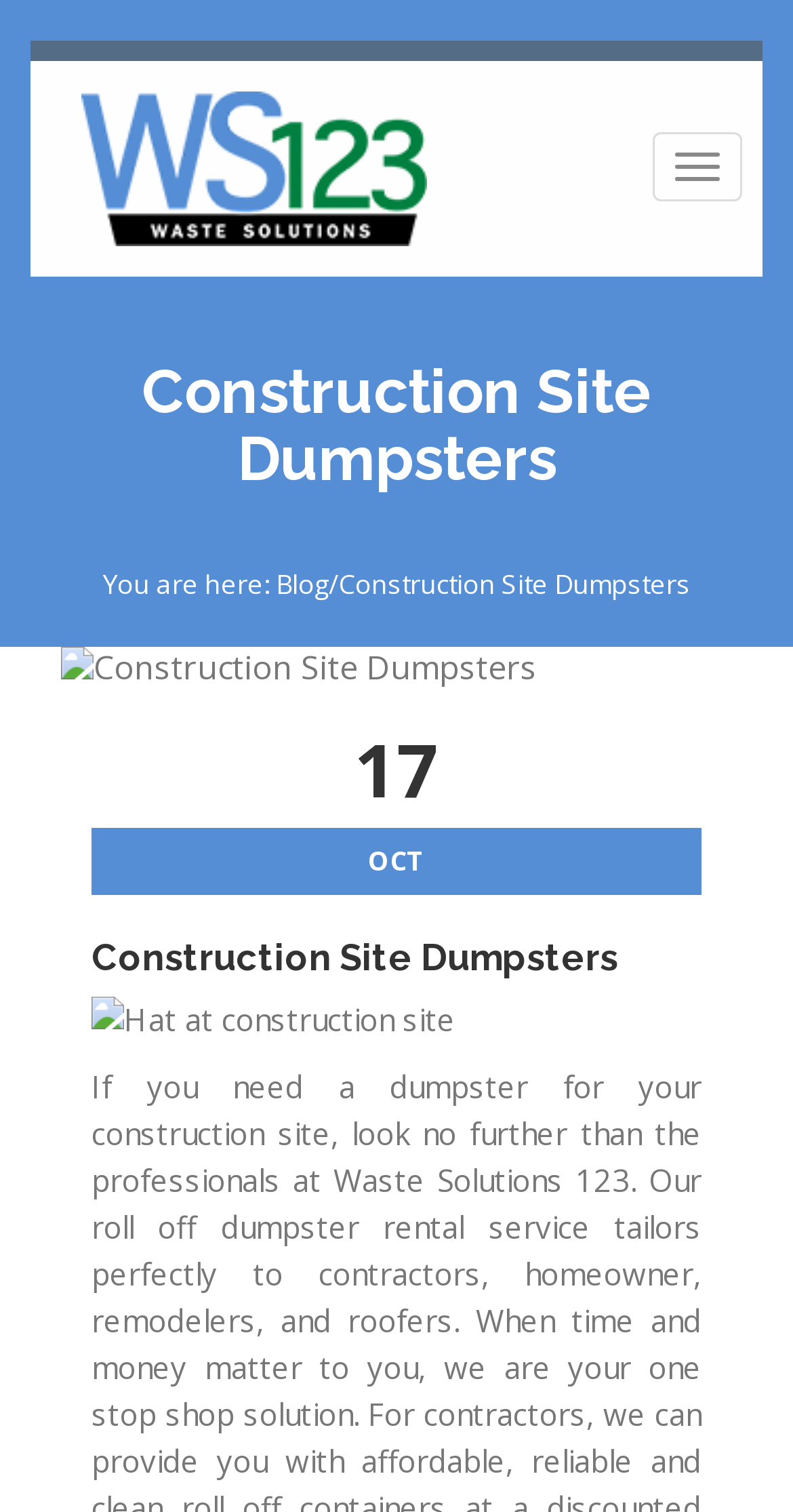Identify and provide the bounding box for the element described by: "parent_node: Toggle navigation".

[0.064, 0.04, 0.577, 0.183]